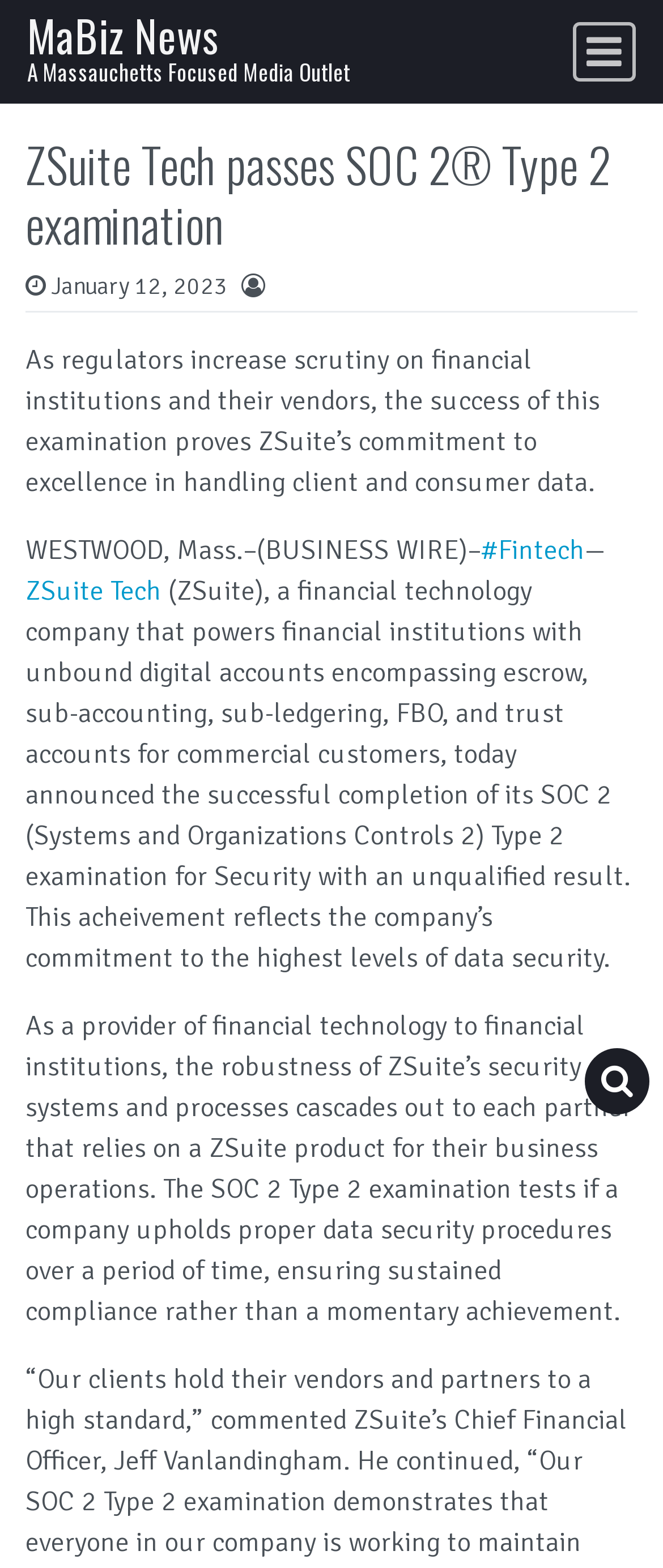What is the company that passed SOC 2 Type 2 examination?
Analyze the image and deliver a detailed answer to the question.

I found this answer by looking at the heading 'ZSuite Tech passes SOC 2 Type 2 examination' and the text 'ZSuite Tech, a financial technology company...' which indicates that ZSuite Tech is the company that passed the examination.